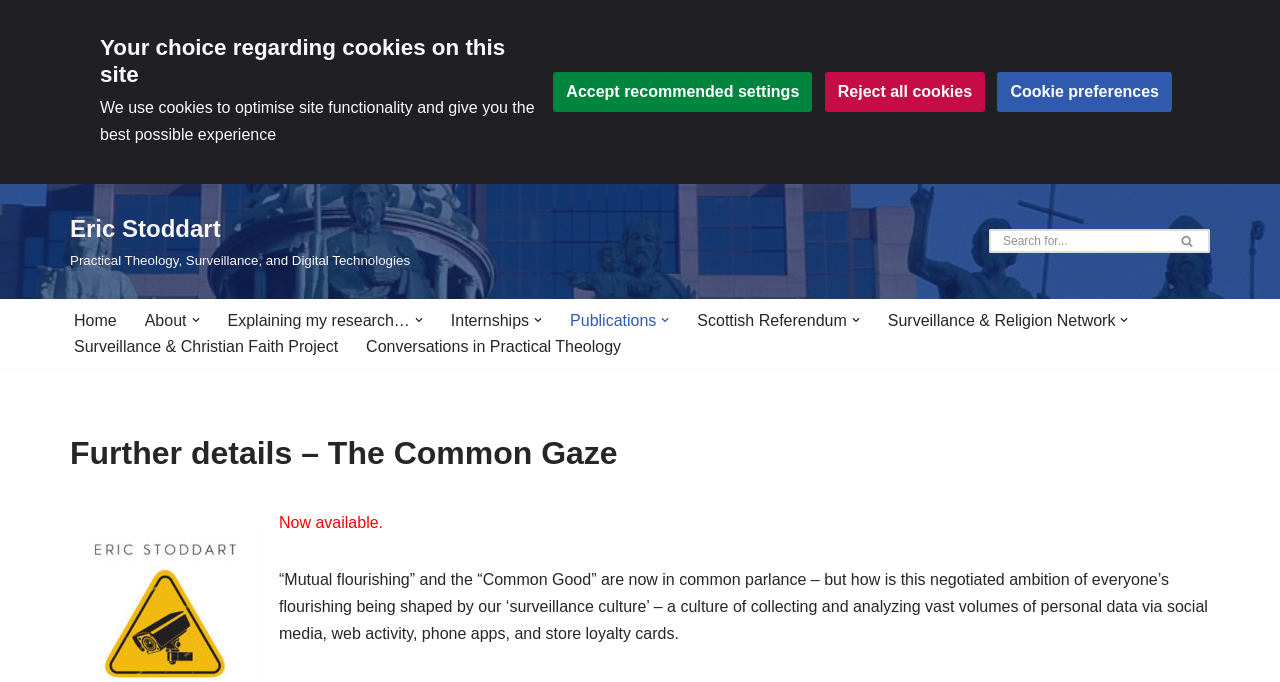Find the bounding box coordinates for the area you need to click to carry out the instruction: "Go to Eric Stoddart's homepage". The coordinates should be four float numbers between 0 and 1, indicated as [left, top, right, bottom].

[0.055, 0.307, 0.32, 0.4]